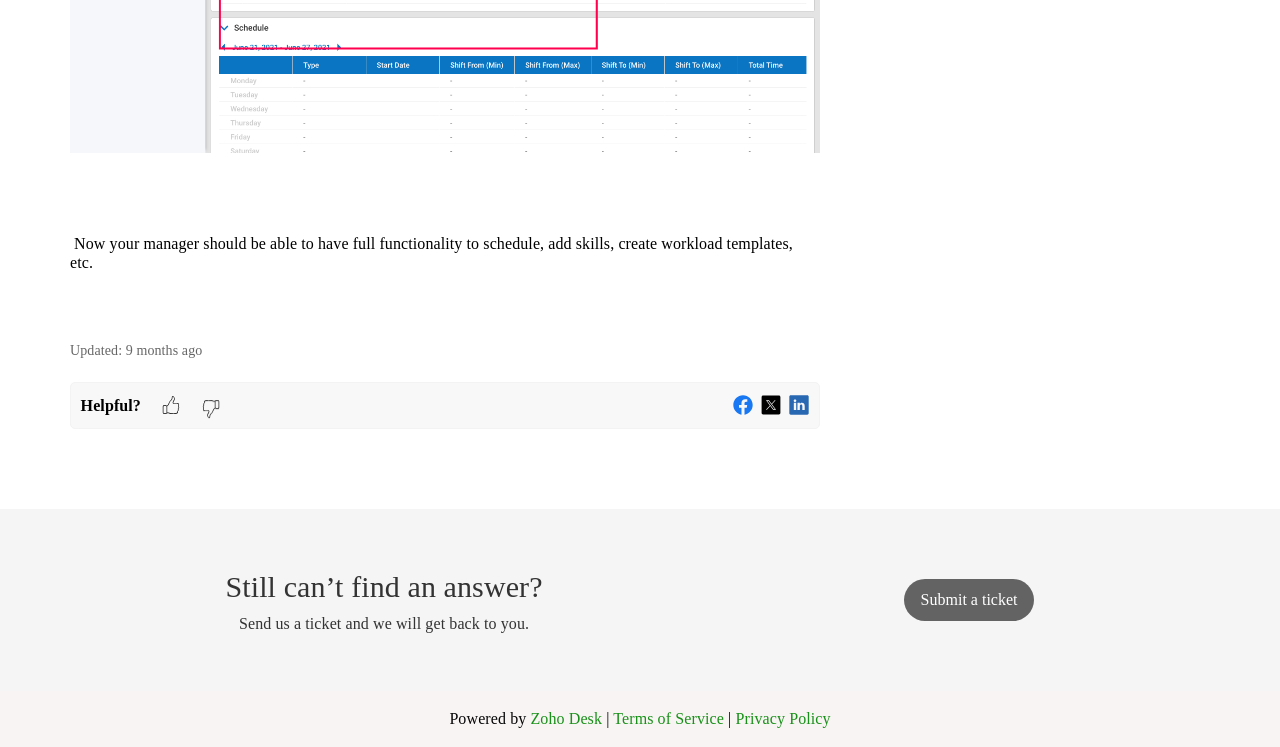Based on the element description: "eBooking.pk", identify the bounding box coordinates for this UI element. The coordinates must be four float numbers between 0 and 1, listed as [left, top, right, bottom].

None